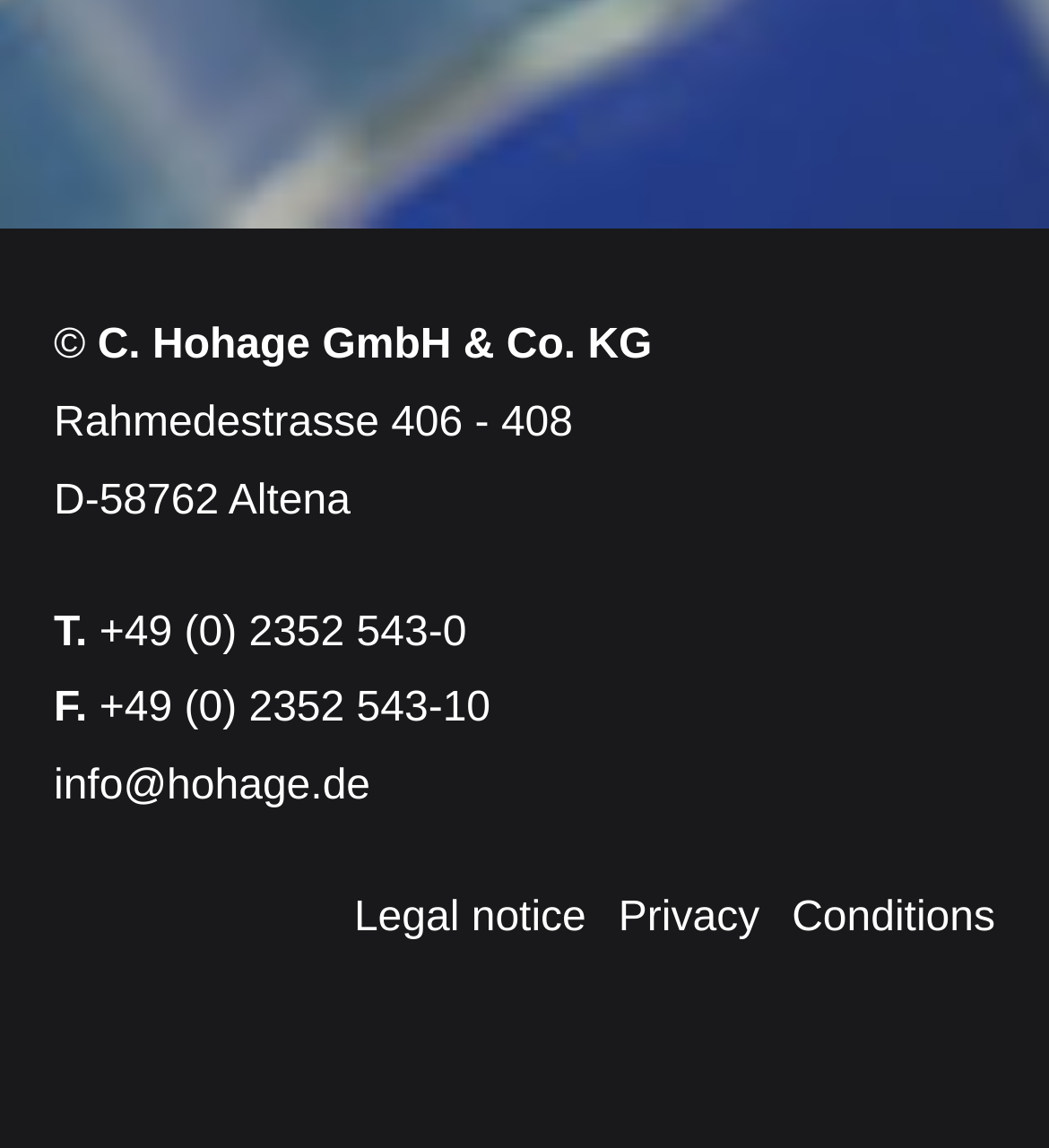Provide a single word or phrase answer to the question: 
What is the email address?

info@hohage.de